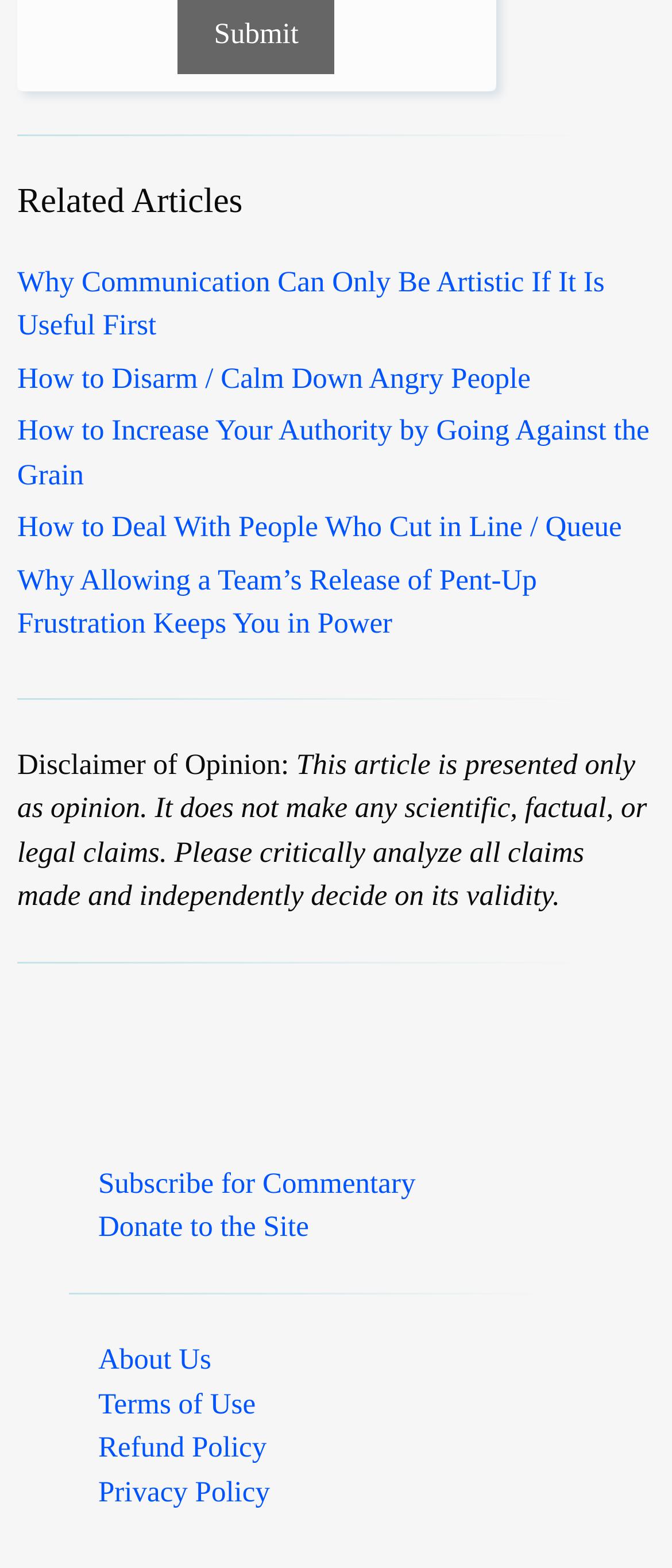Show the bounding box coordinates for the element that needs to be clicked to execute the following instruction: "Donate to the site". Provide the coordinates in the form of four float numbers between 0 and 1, i.e., [left, top, right, bottom].

[0.146, 0.772, 0.46, 0.793]